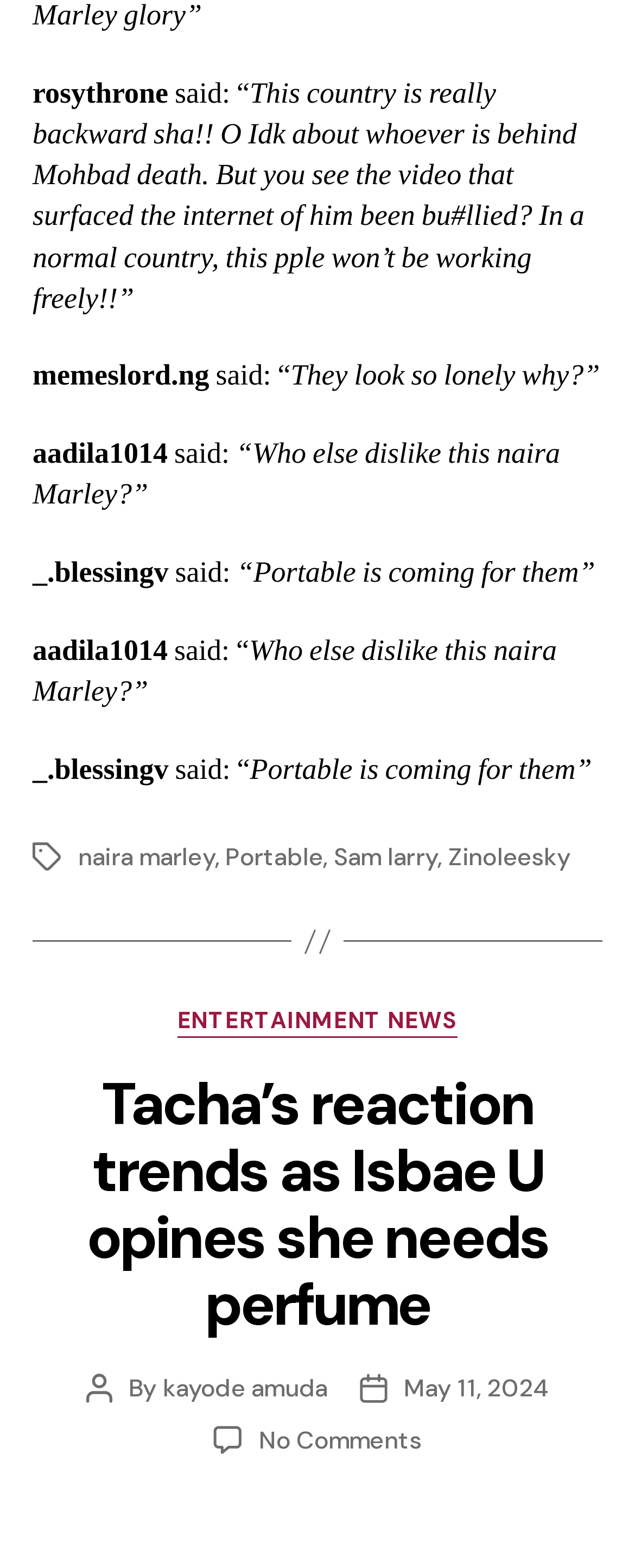Could you highlight the region that needs to be clicked to execute the instruction: "Read the article 'Tacha’s reaction trends as Isbae U opines she needs perfume'"?

[0.136, 0.679, 0.864, 0.856]